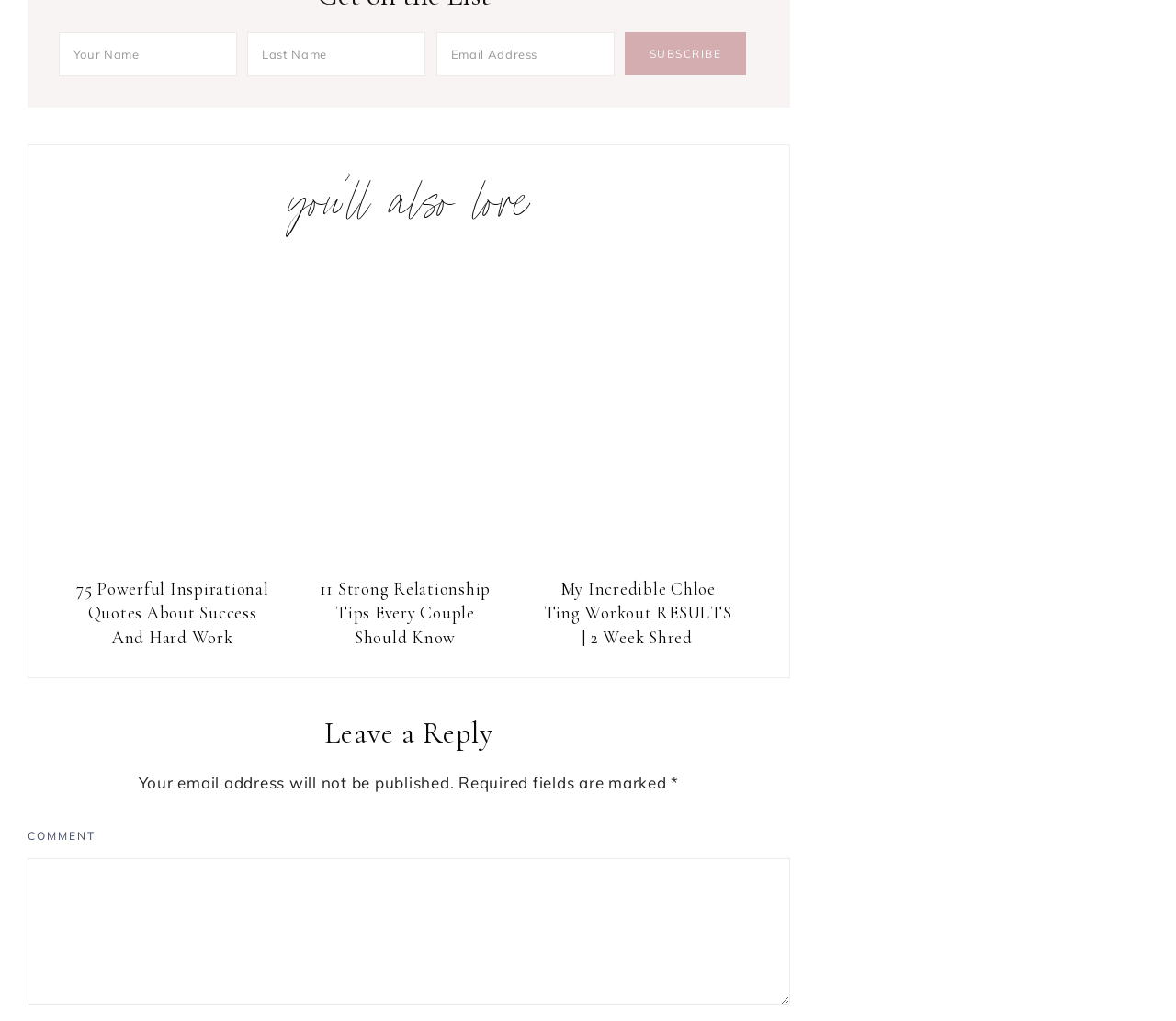Given the element description Accounting Firm Woodbury SC, predict the bounding box coordinates for the UI element in the webpage screenshot. The format should be (top-left x, top-left y, bottom-right x, bottom-right y), and the values should be between 0 and 1.

None